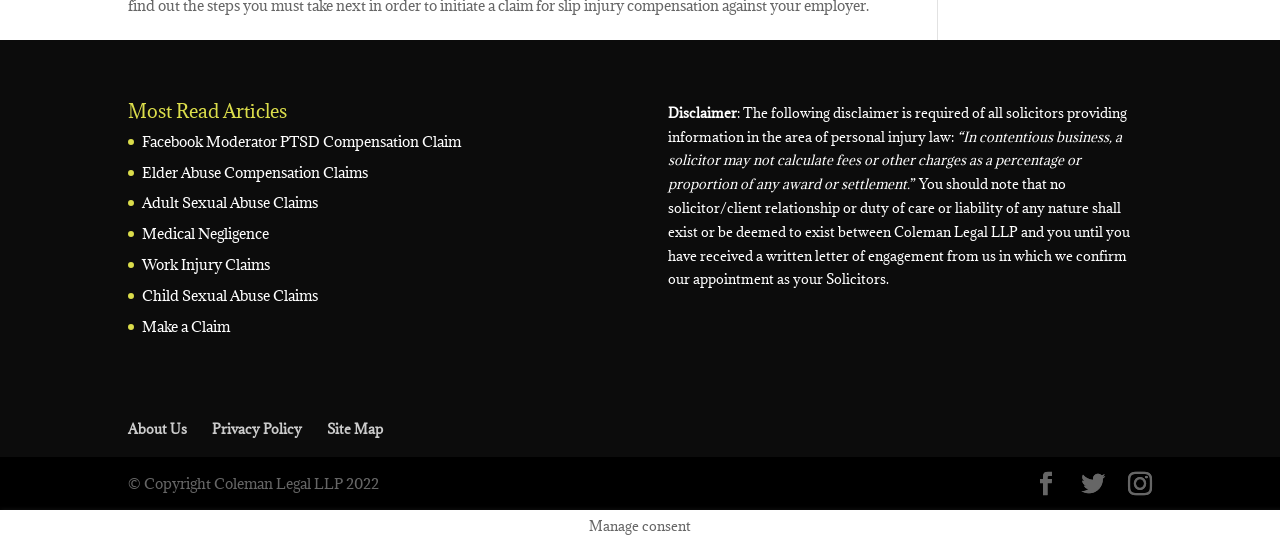What is the purpose of the disclaimer section?
Please provide a single word or phrase answer based on the image.

To inform users